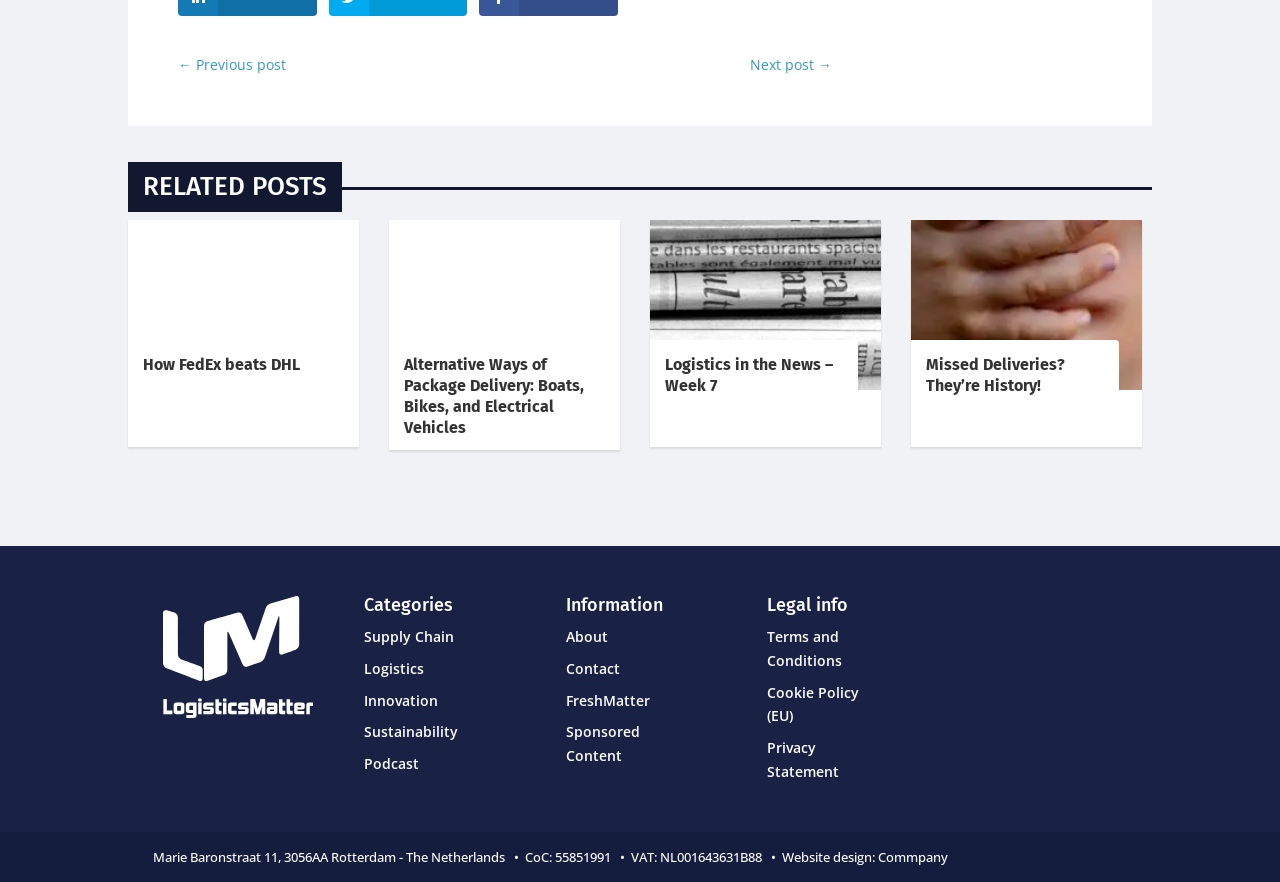Pinpoint the bounding box coordinates of the area that must be clicked to complete this instruction: "view related post about electric charge".

[0.304, 0.25, 0.485, 0.51]